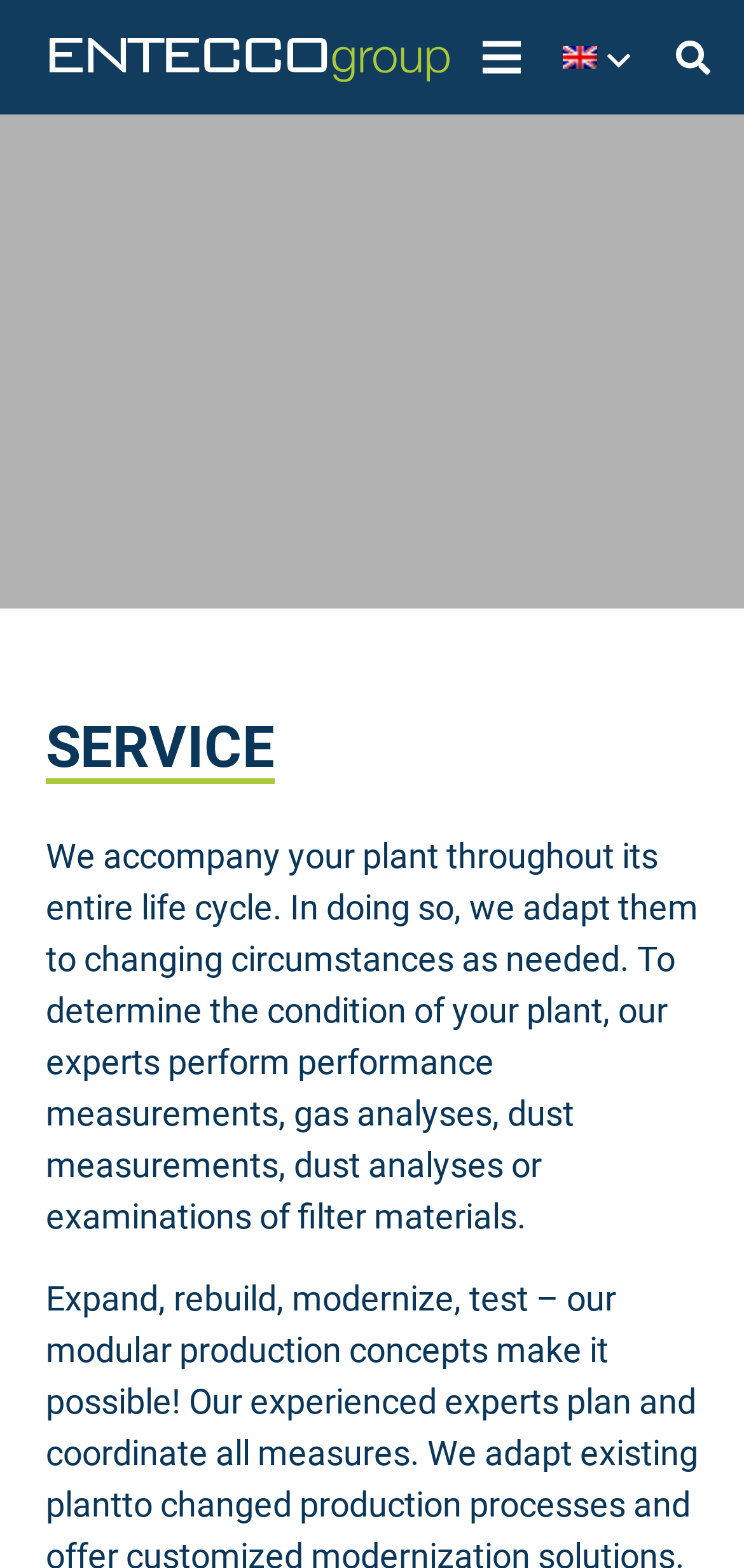Please specify the bounding box coordinates in the format (top-left x, top-left y, bottom-right x, bottom-right y), with values ranging from 0 to 1. Identify the bounding box for the UI component described as follows: Privacy Policy

[0.038, 0.382, 0.941, 0.426]